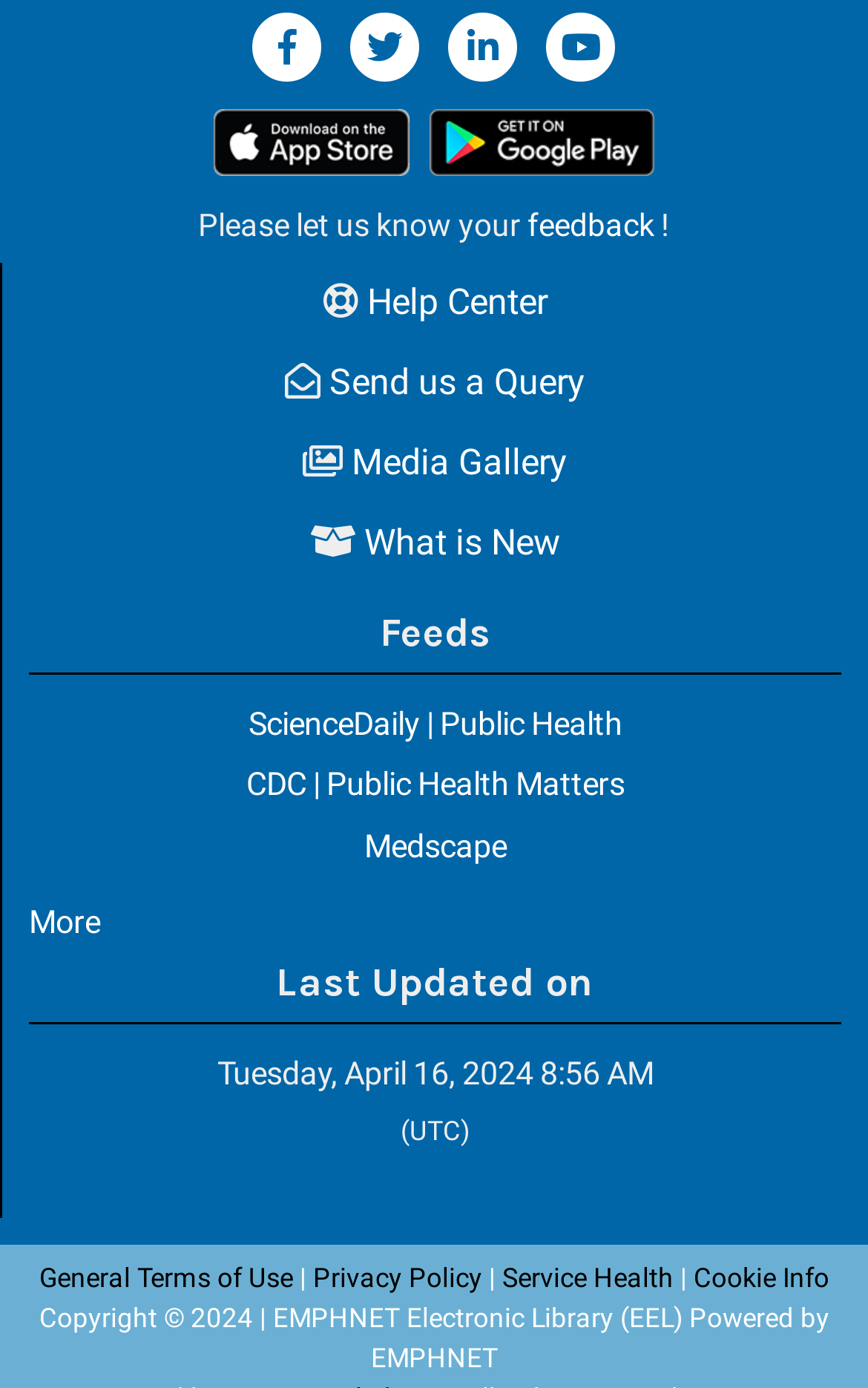Please identify the bounding box coordinates of the element that needs to be clicked to execute the following command: "Read the General Terms of Use". Provide the bounding box using four float numbers between 0 and 1, formatted as [left, top, right, bottom].

[0.045, 0.91, 0.337, 0.933]